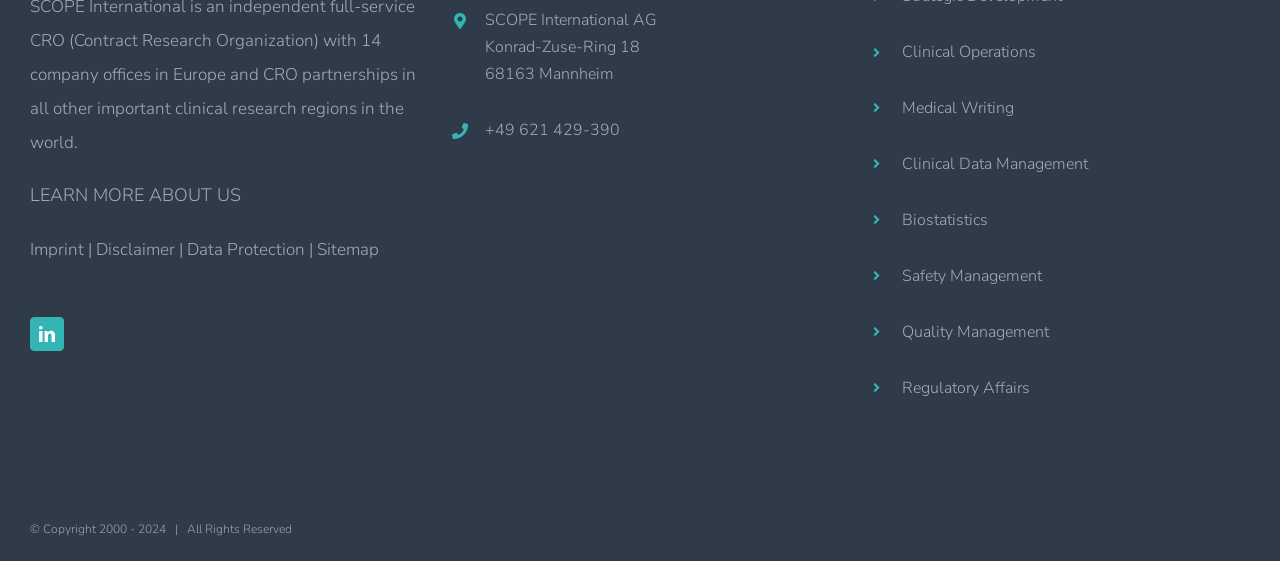Determine the bounding box coordinates of the clickable region to execute the instruction: "View the company's address". The coordinates should be four float numbers between 0 and 1, denoted as [left, top, right, bottom].

[0.379, 0.061, 0.651, 0.109]